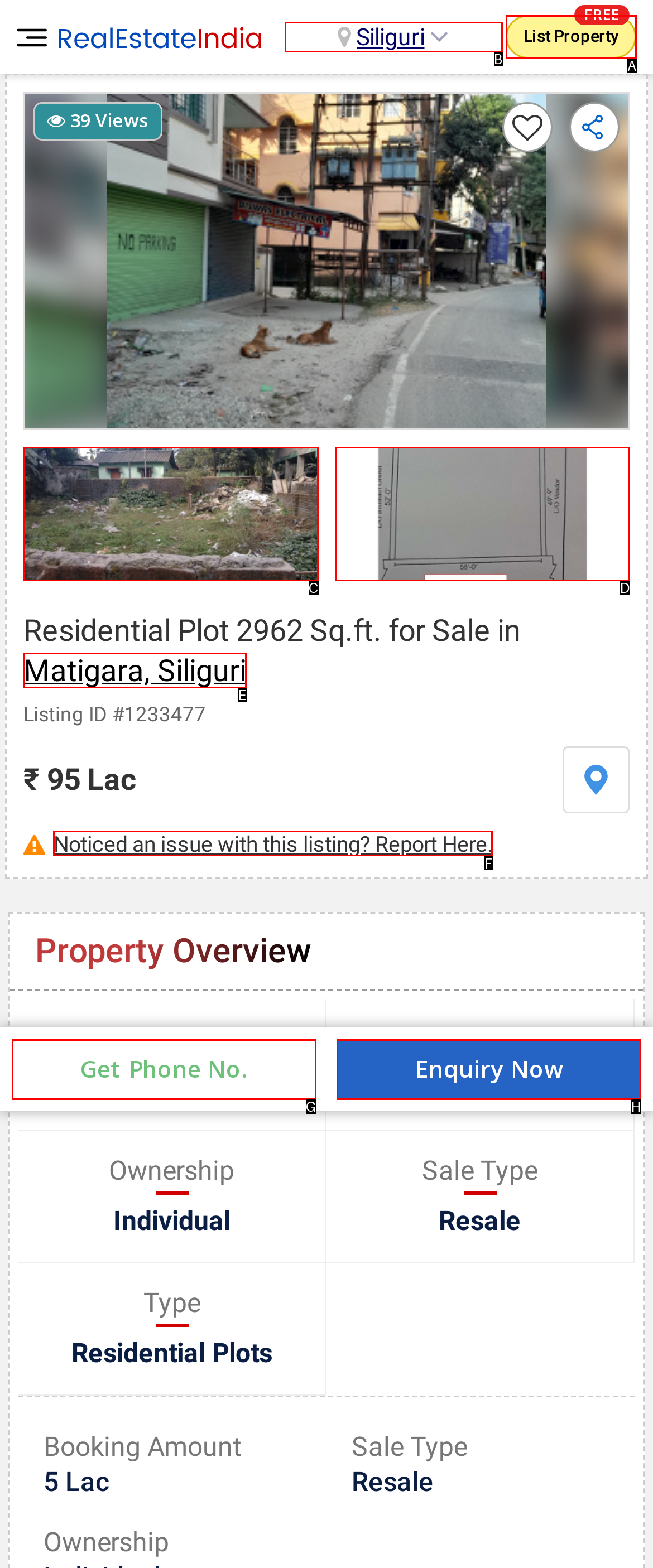Identify the HTML element to select in order to accomplish the following task: Report an issue with this listing
Reply with the letter of the chosen option from the given choices directly.

F